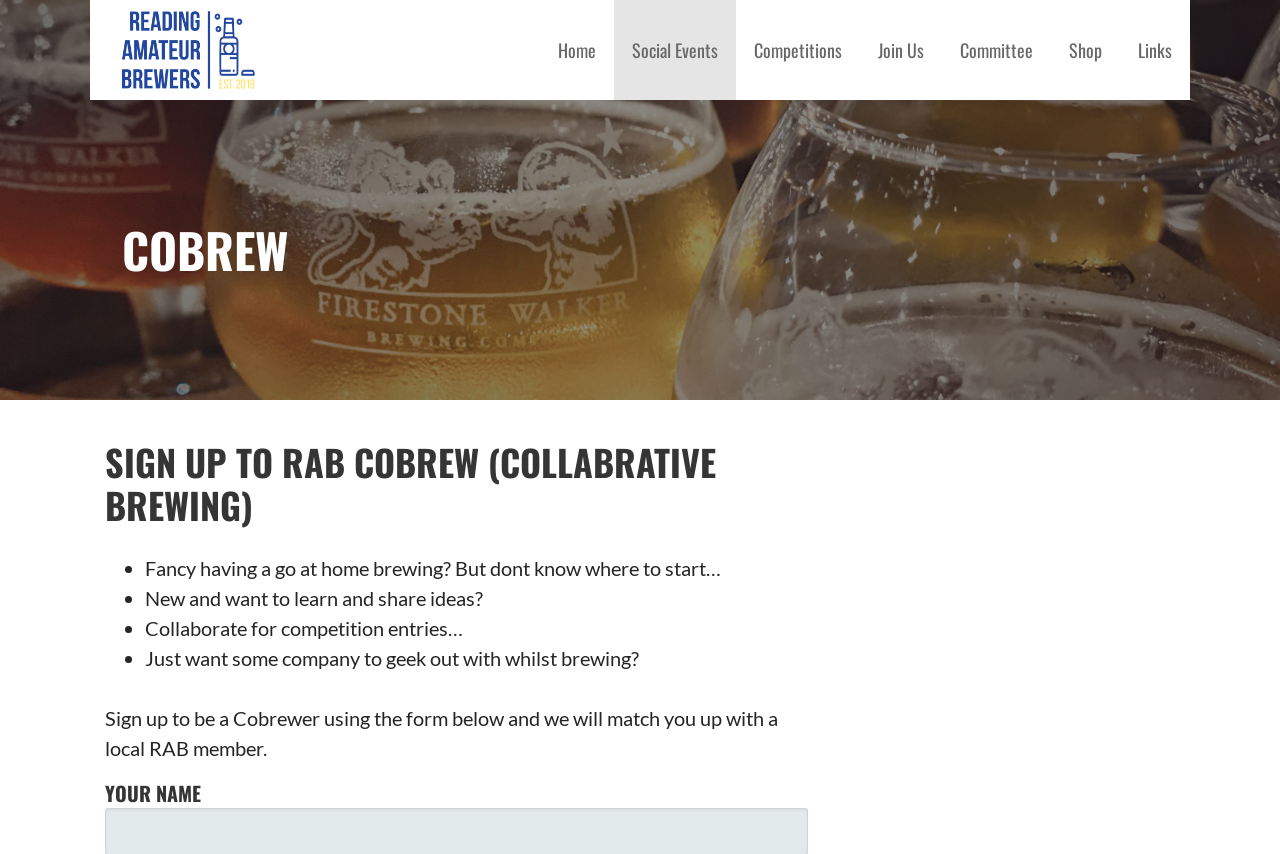Please identify the bounding box coordinates of the element's region that needs to be clicked to fulfill the following instruction: "Click on 'Post Comment'". The bounding box coordinates should consist of four float numbers between 0 and 1, i.e., [left, top, right, bottom].

None